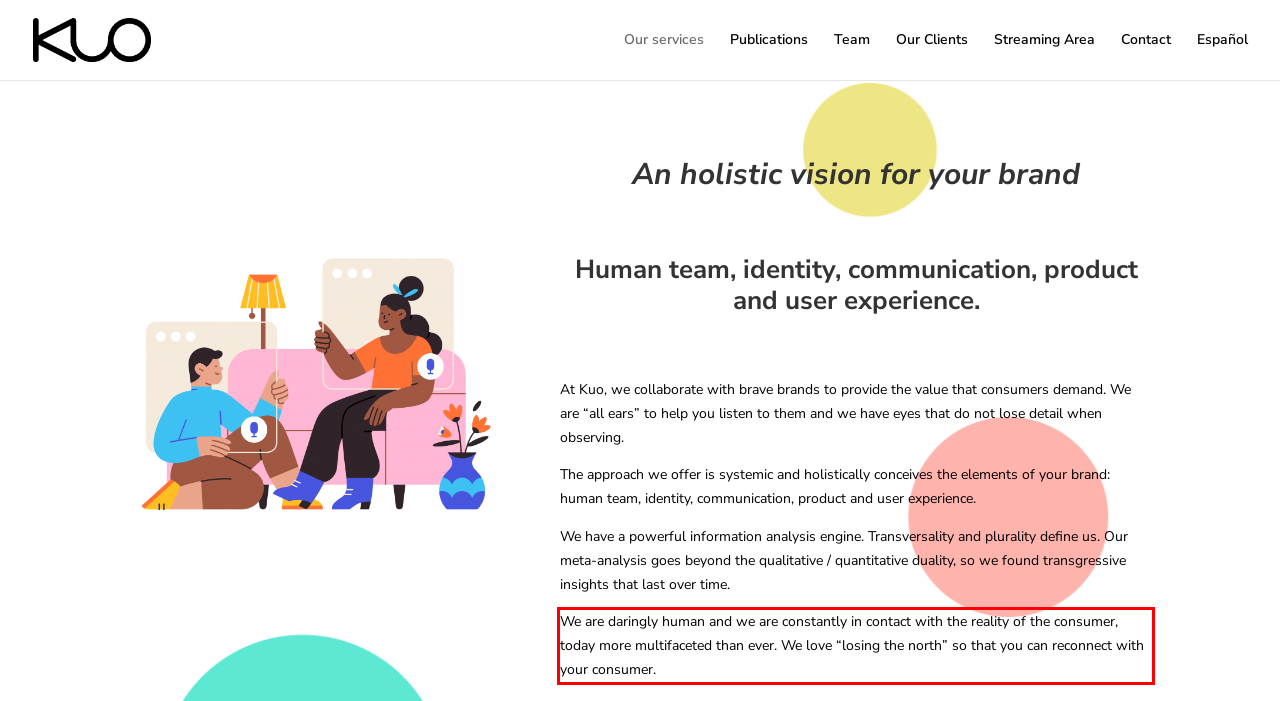You have a webpage screenshot with a red rectangle surrounding a UI element. Extract the text content from within this red bounding box.

We are daringly human and we are constantly in contact with the reality of the consumer, today more multifaceted than ever. We love “losing the north” so that you can reconnect with your consumer.